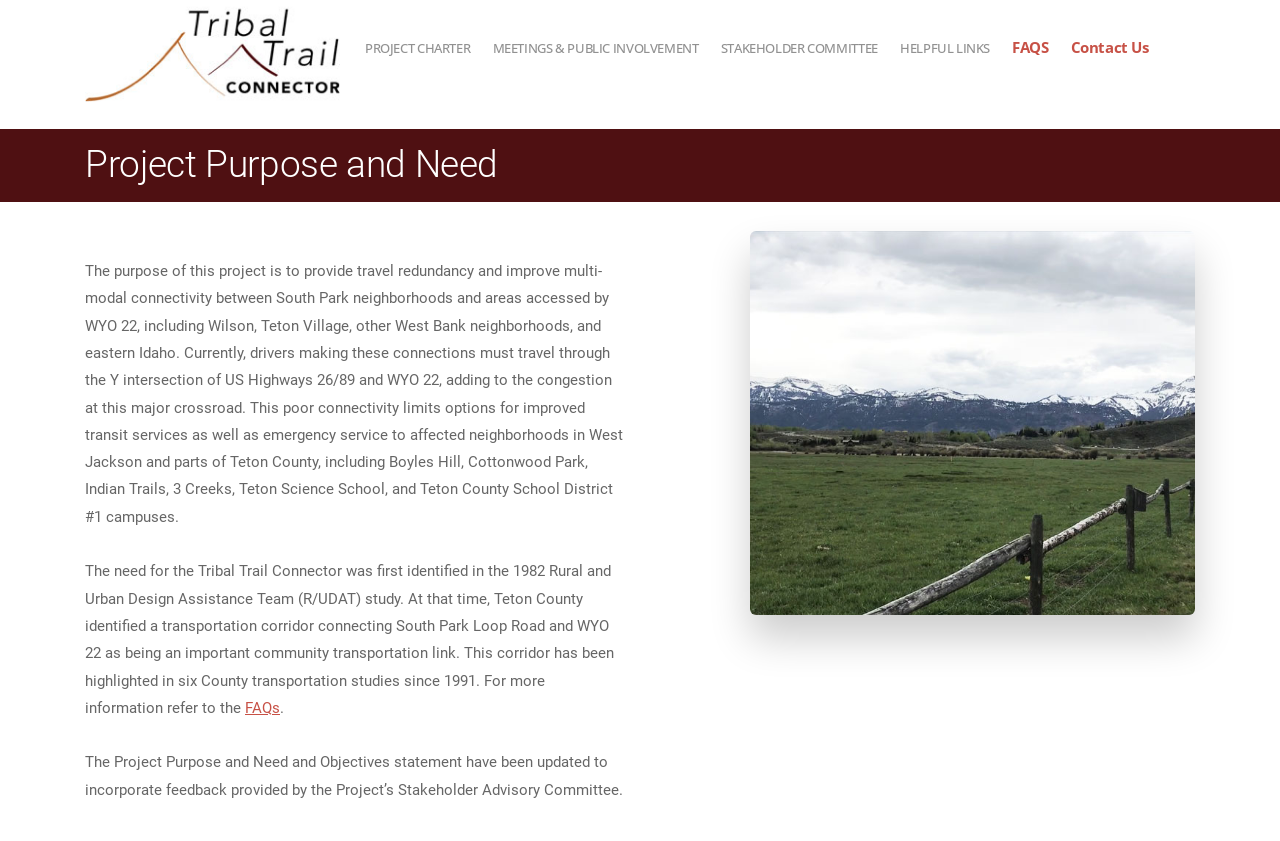Please extract the primary headline from the webpage.

Project Purpose and Need